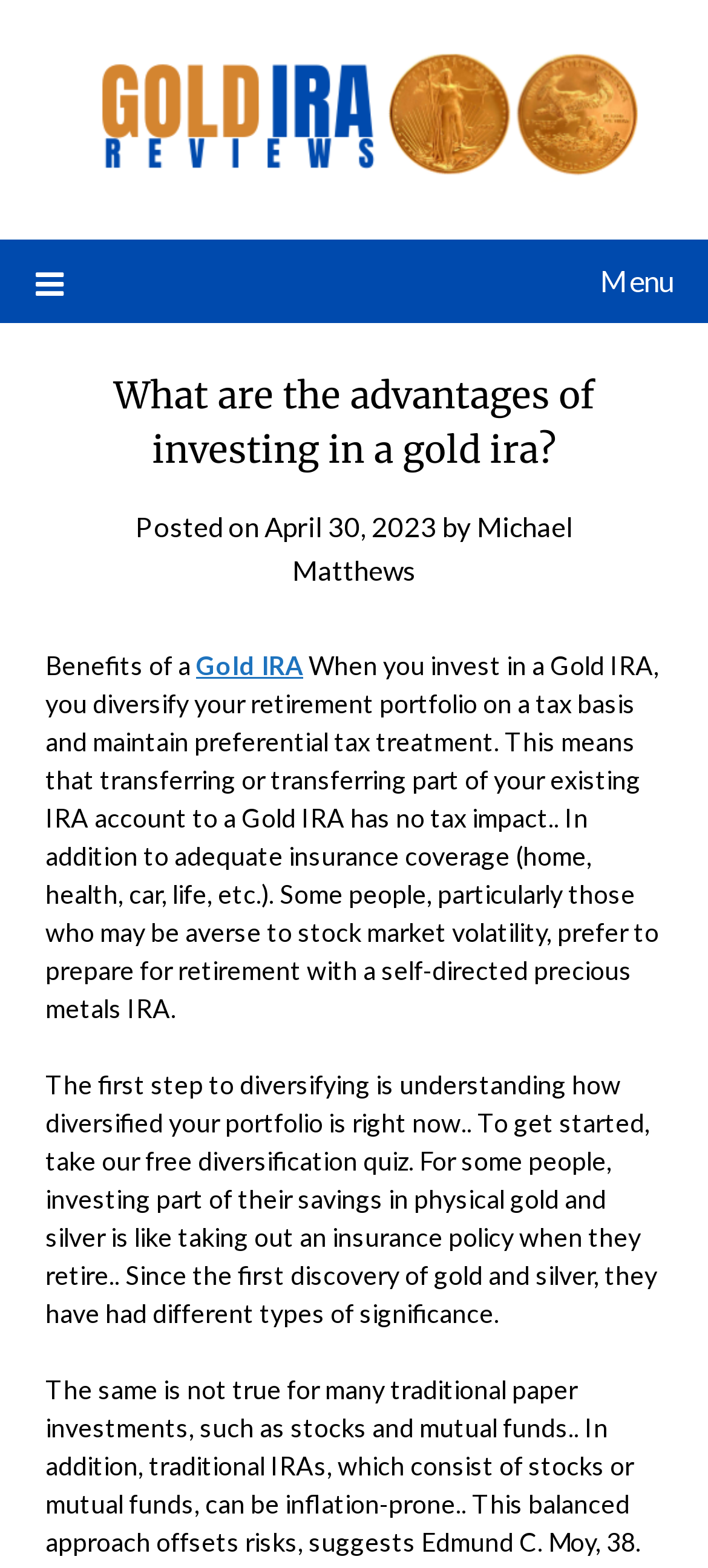Bounding box coordinates are given in the format (top-left x, top-left y, bottom-right x, bottom-right y). All values should be floating point numbers between 0 and 1. Provide the bounding box coordinate for the UI element described as: April 30, 2023

[0.373, 0.325, 0.617, 0.346]